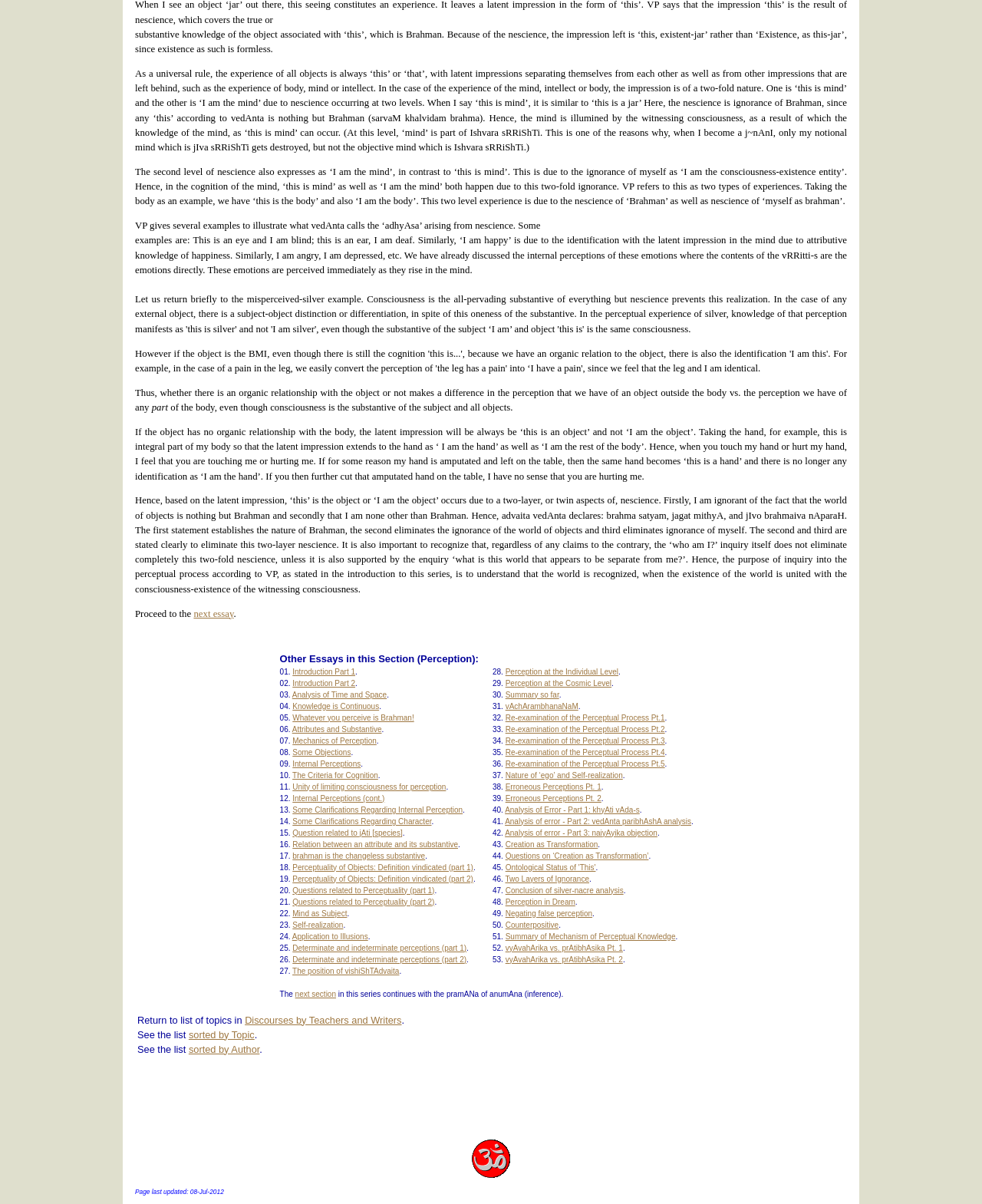Provide a short answer using a single word or phrase for the following question: 
What is the purpose of the table of contents on the webpage?

To provide a list of related essays